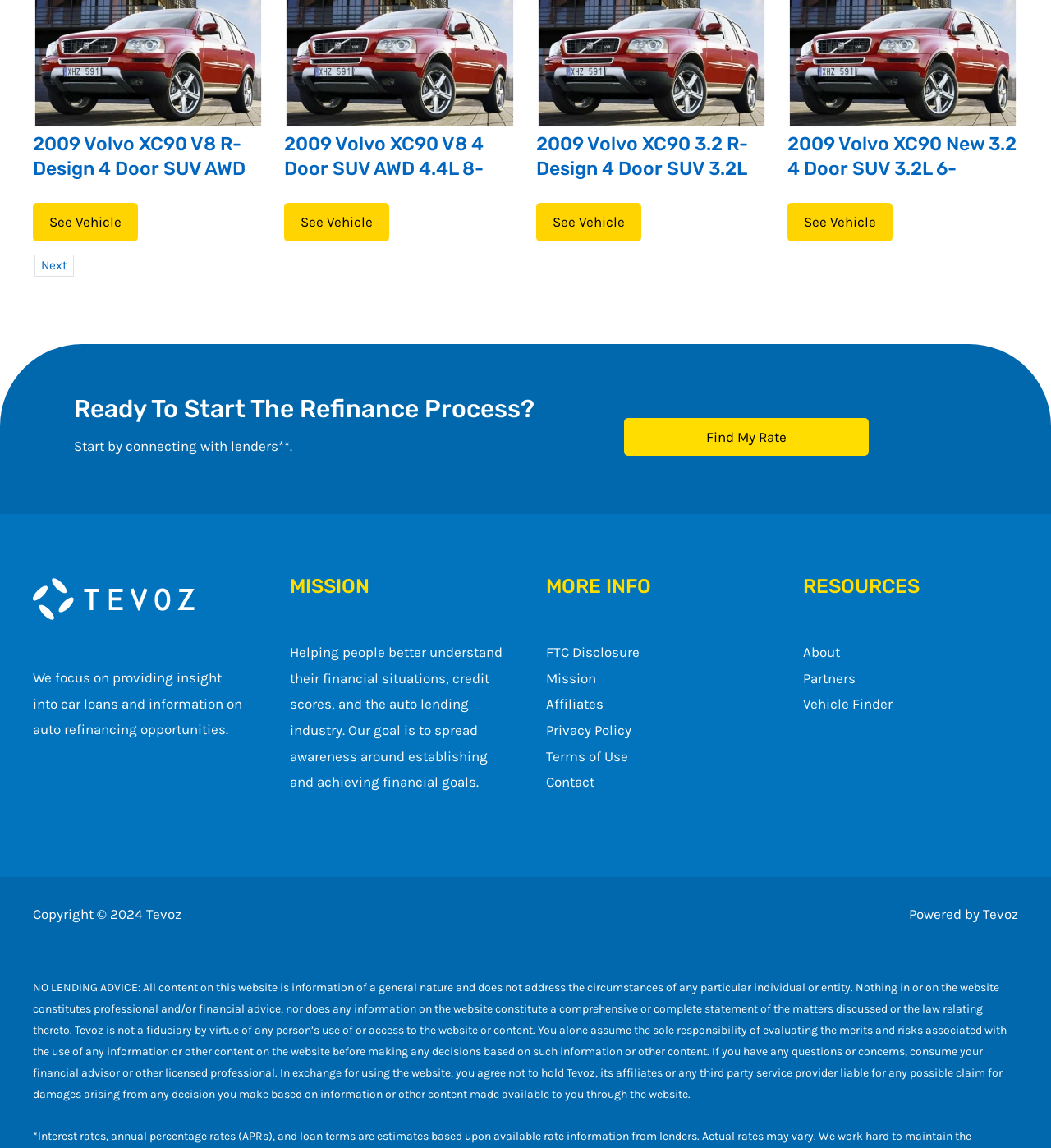Specify the bounding box coordinates for the region that must be clicked to perform the given instruction: "Go to next page".

[0.033, 0.222, 0.07, 0.241]